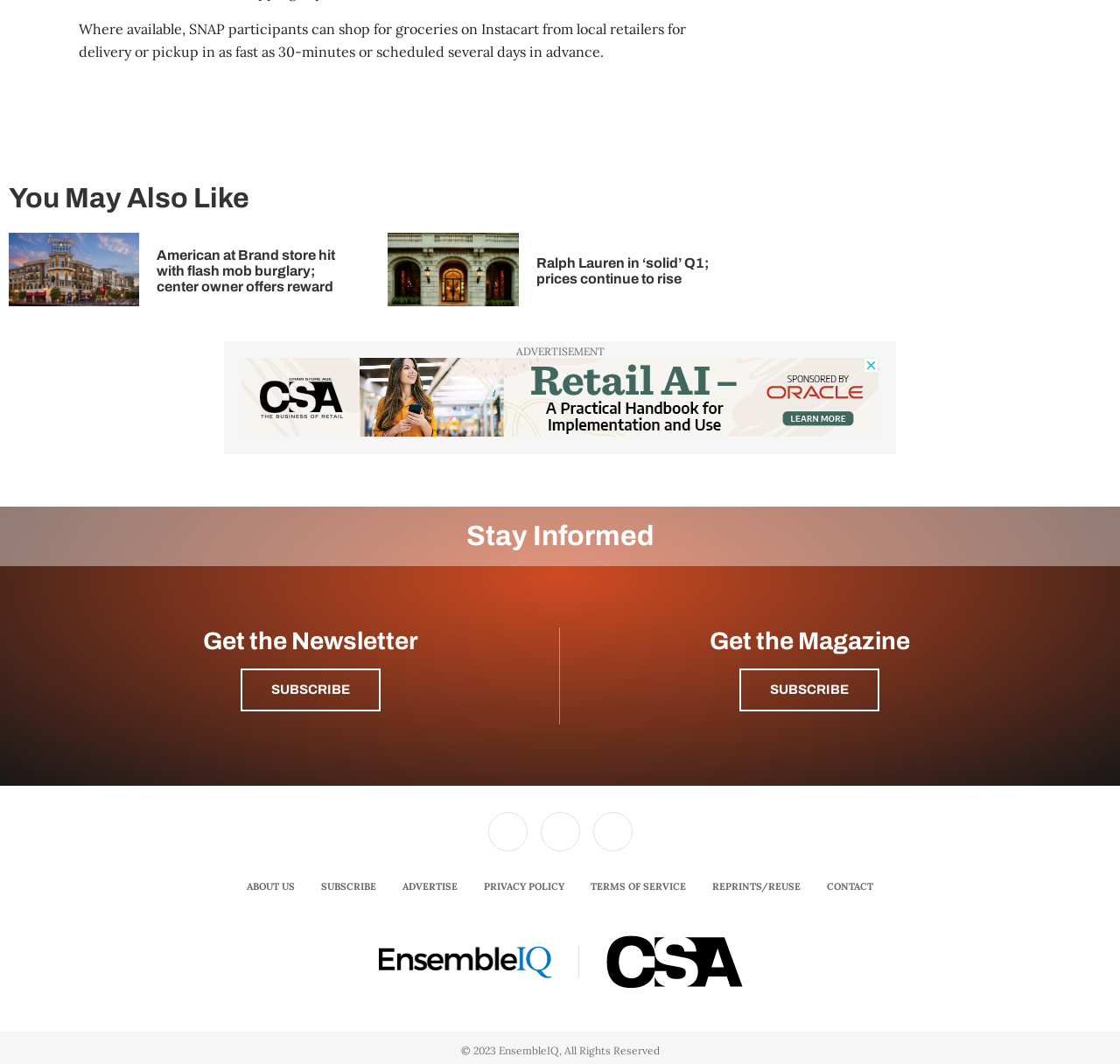Please examine the image and answer the question with a detailed explanation:
What is the purpose of the 'Stay Informed' section?

The 'Stay Informed' section appears to be a call-to-action for users to stay informed about the website's content, and it provides options to get the newsletter or magazine, as indicated by the headings 'Get the Newsletter' and 'Get the Magazine' and the corresponding link elements.